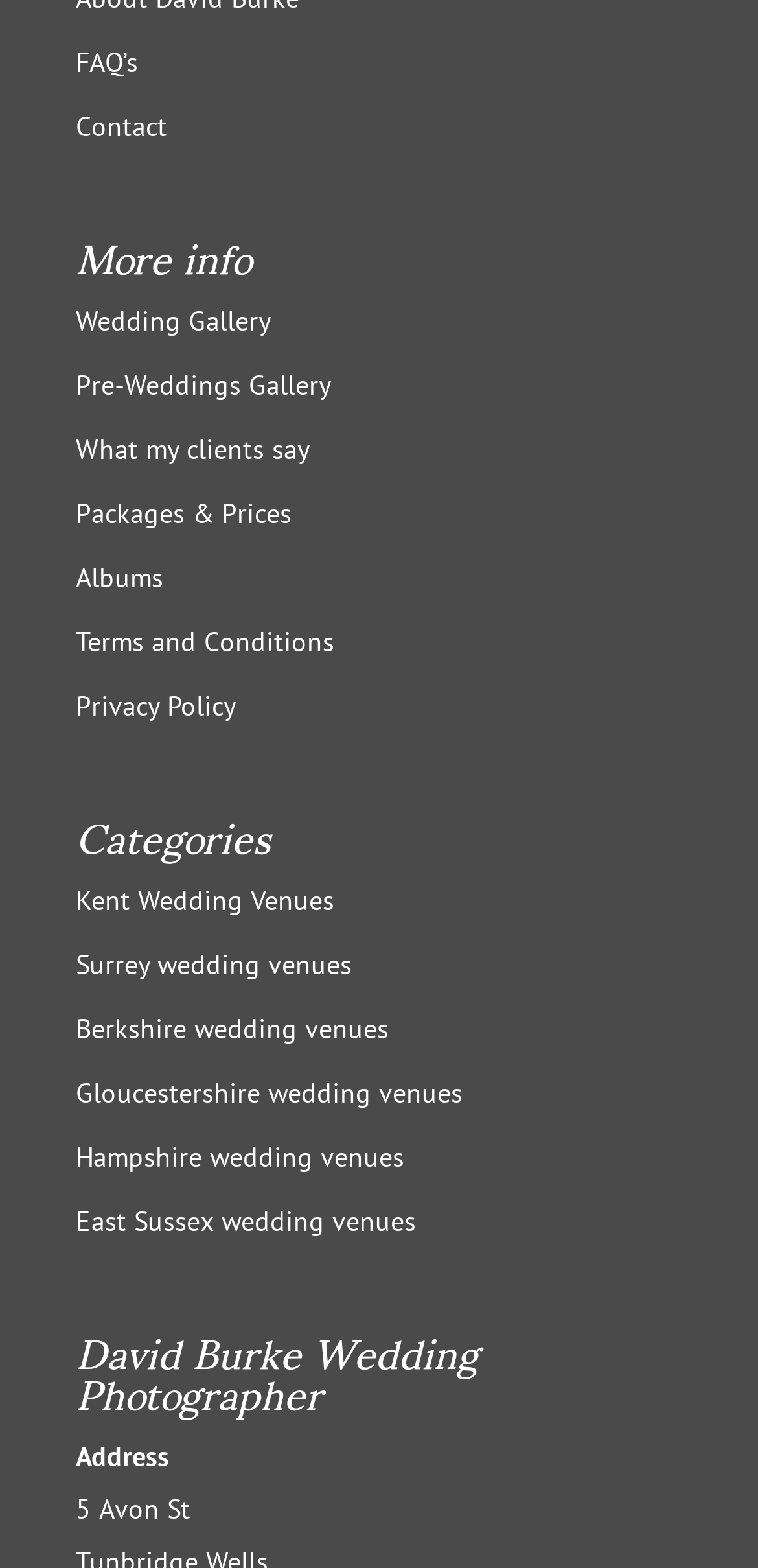What type of galleries are available?
From the details in the image, answer the question comprehensively.

The links 'Wedding Gallery' and 'Pre-Weddings Gallery' are present on the webpage, indicating that these types of galleries are available.